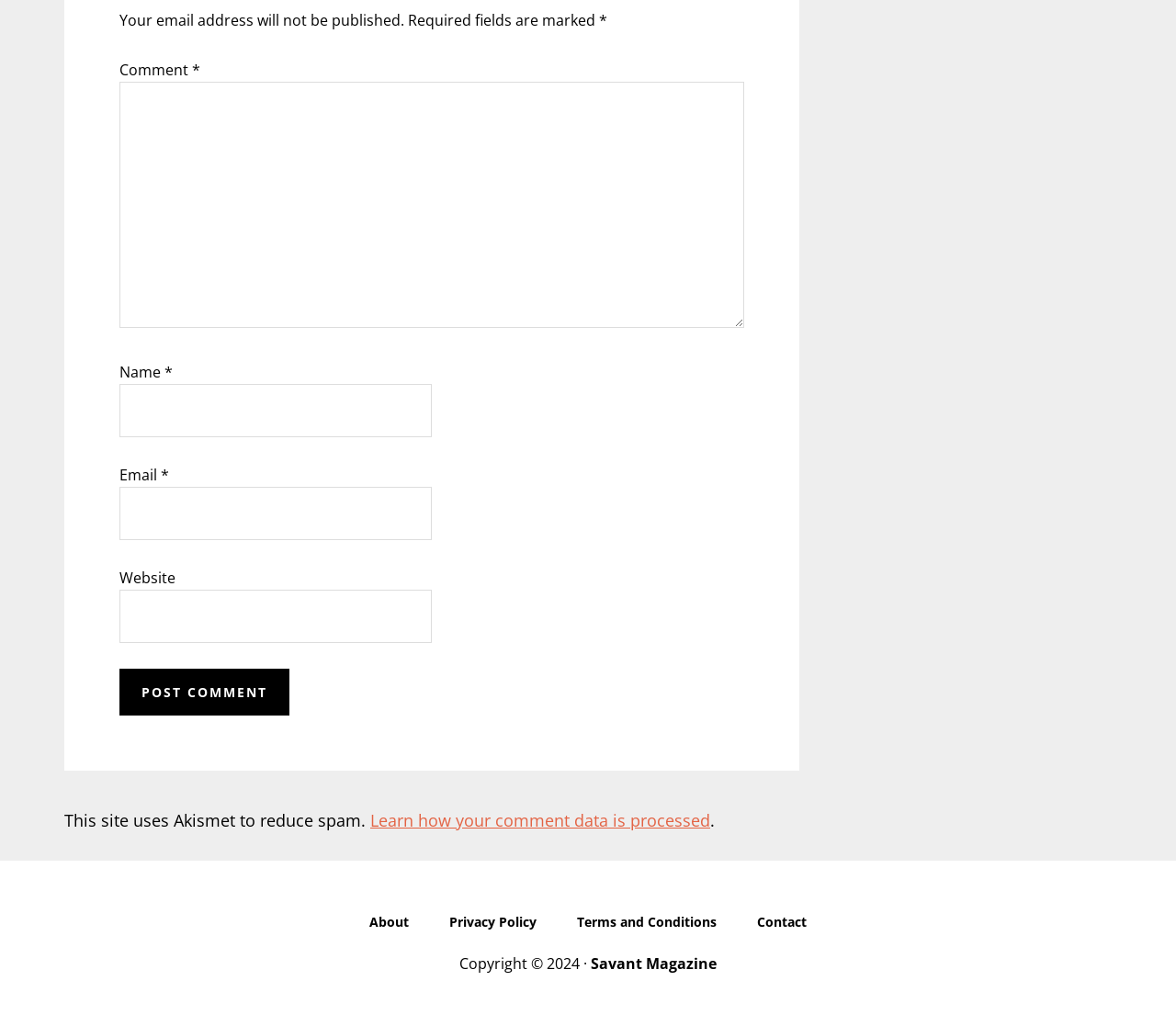Based on the image, please elaborate on the answer to the following question:
What is the label of the button?

I found a button element with a static text child element that says 'POST COMMENT'. This suggests that the label of the button is 'Post Comment'.